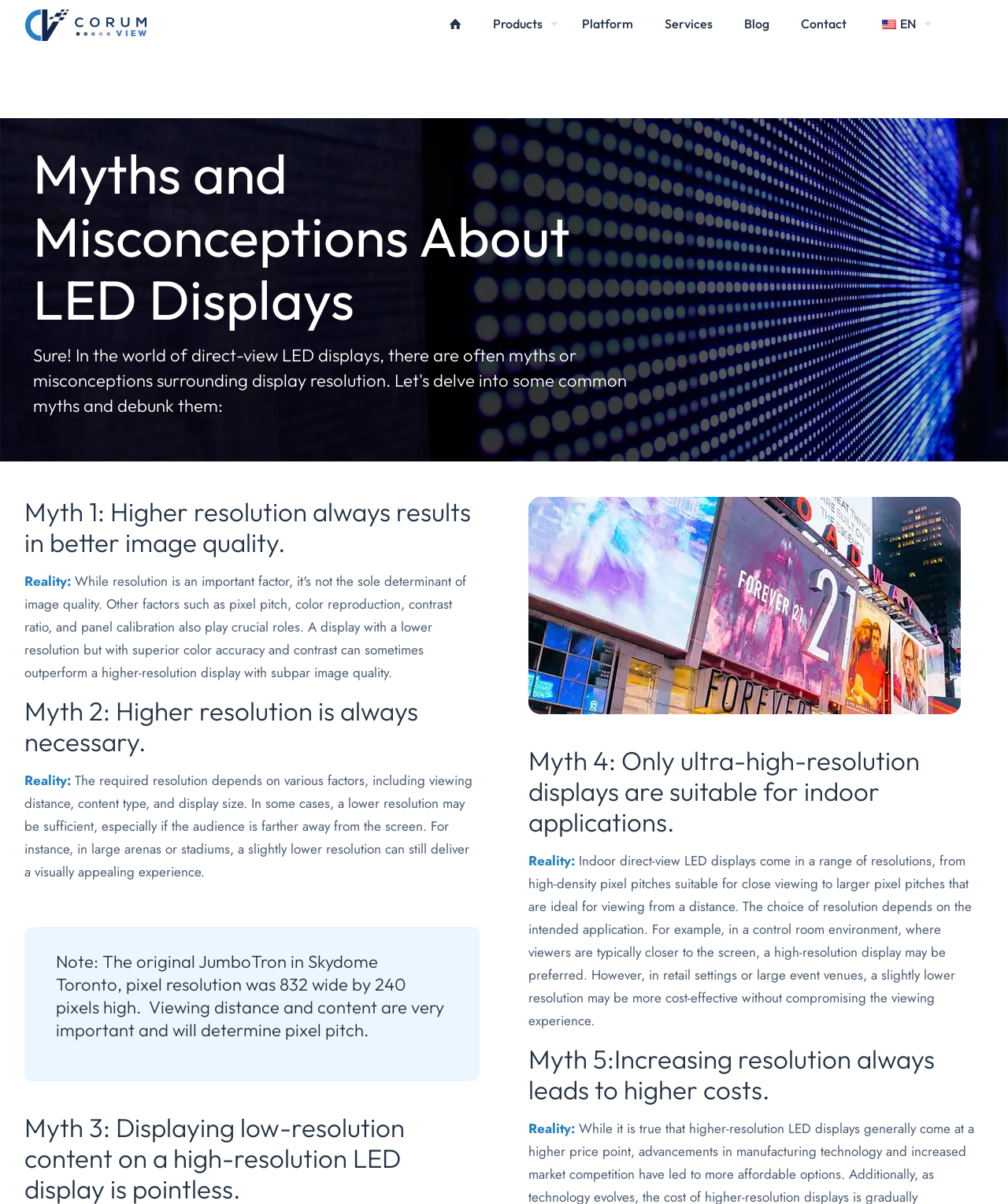Could you provide the bounding box coordinates for the portion of the screen to click to complete this instruction: "View the image of LED Display Myths and Misconceptions"?

[0.524, 0.413, 0.953, 0.593]